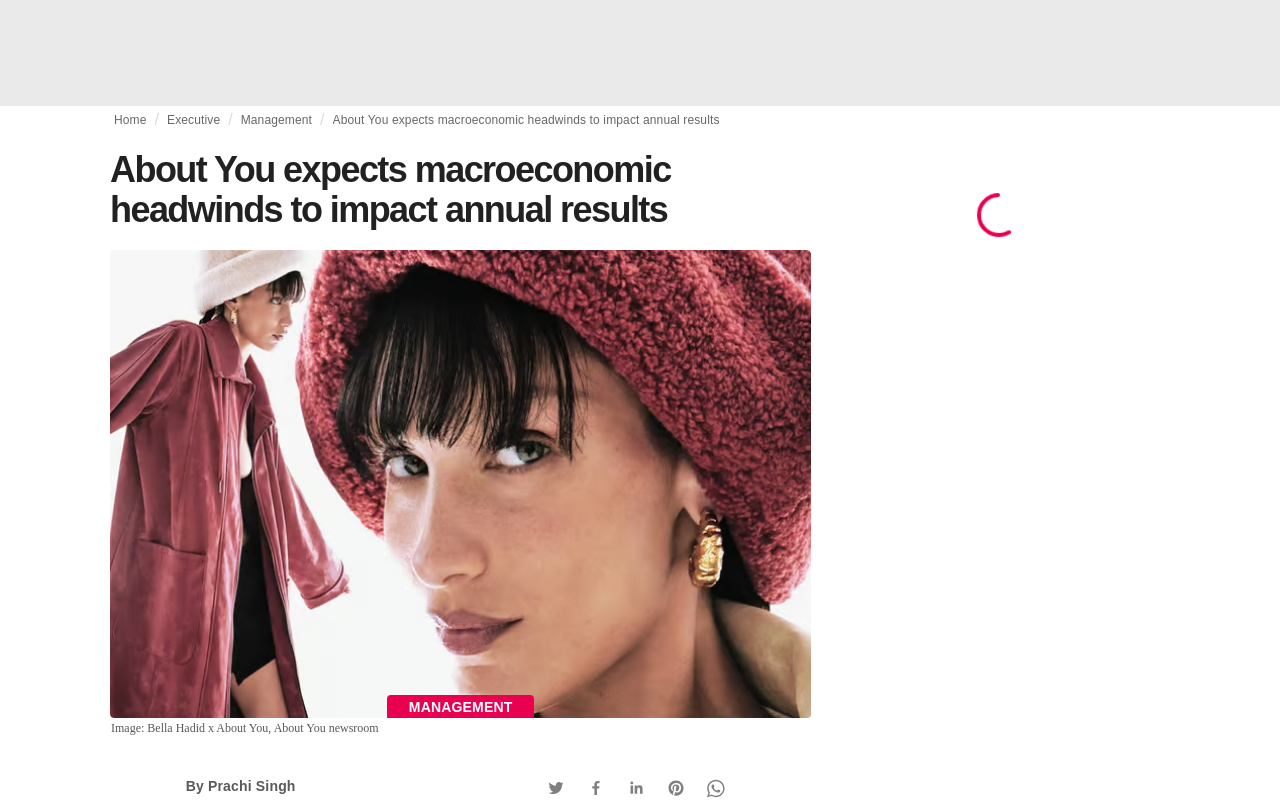What is the name of the company mentioned?
Answer the question with as much detail as possible.

The name of the company mentioned is 'About You' which can be inferred from the link 'About You expects macroeconomic headwinds to impact annual results' and the figure caption 'Image: Bella Hadid x About You, About You newsroom'.